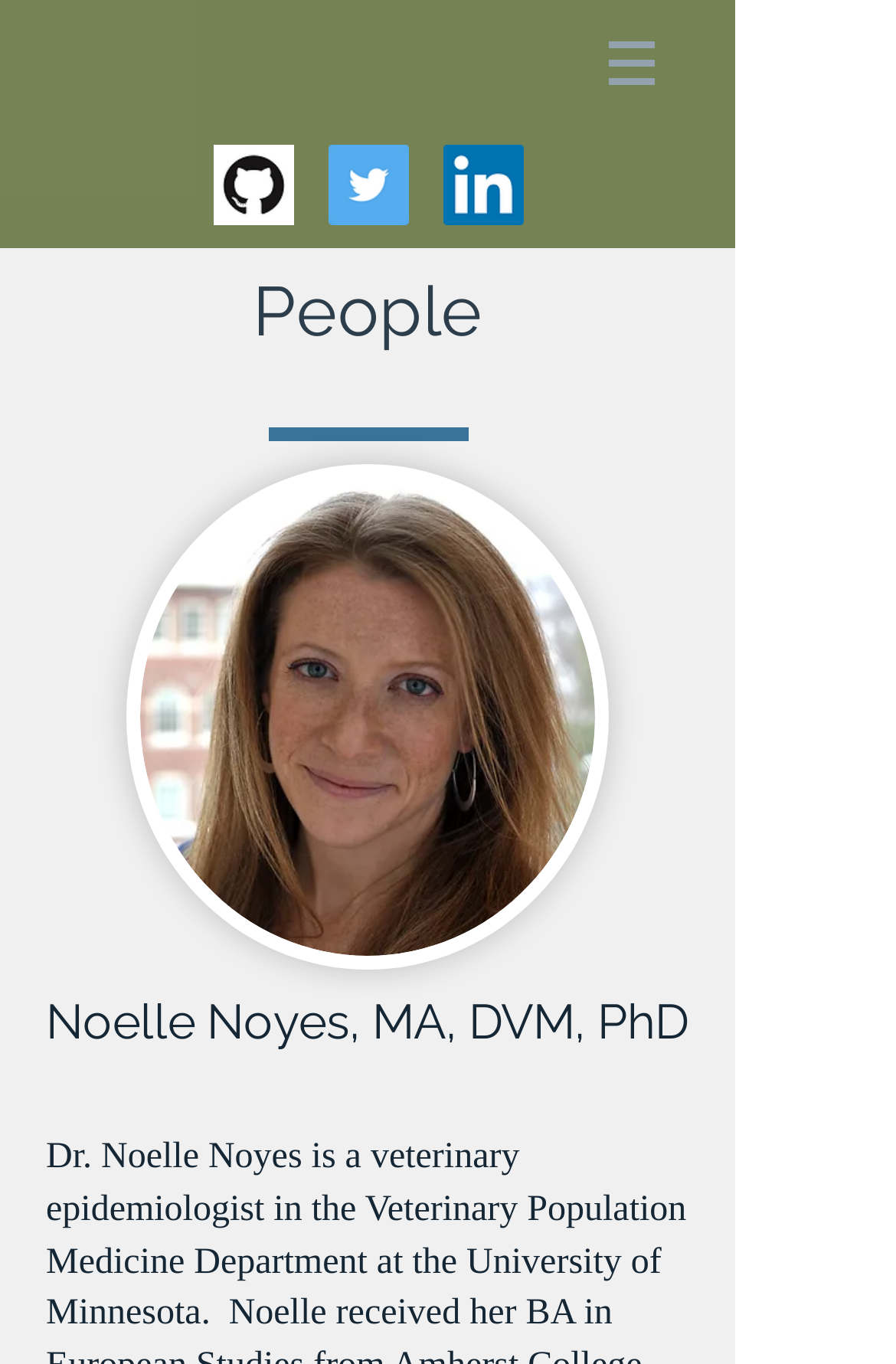Identify the bounding box for the given UI element using the description provided. Coordinates should be in the format (top-left x, top-left y, bottom-right x, bottom-right y) and must be between 0 and 1. Here is the description: name="keyword" placeholder="输入关键词进行搜索"

None